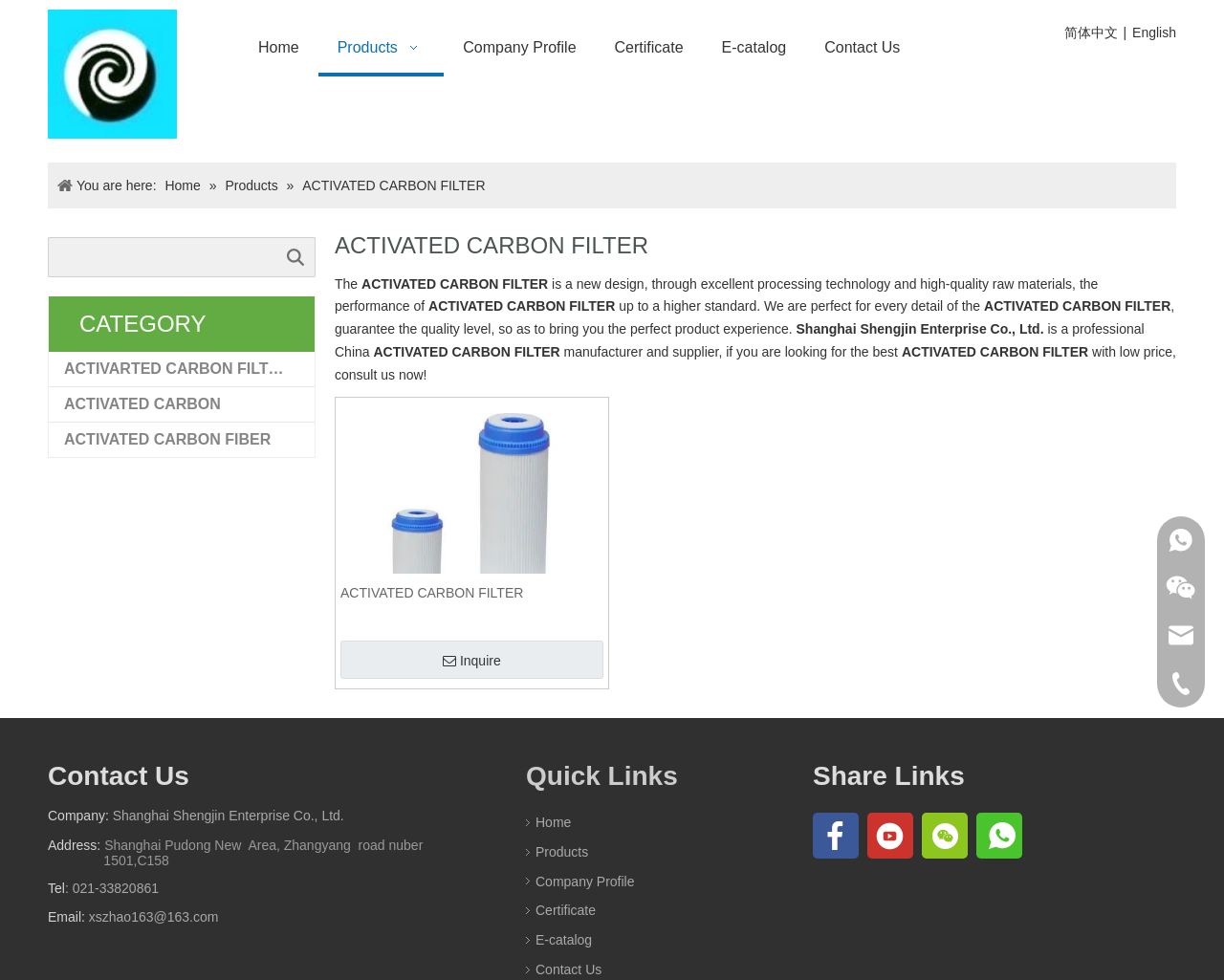Please locate the bounding box coordinates of the region I need to click to follow this instruction: "Contact customer service".

[0.957, 0.527, 0.98, 0.576]